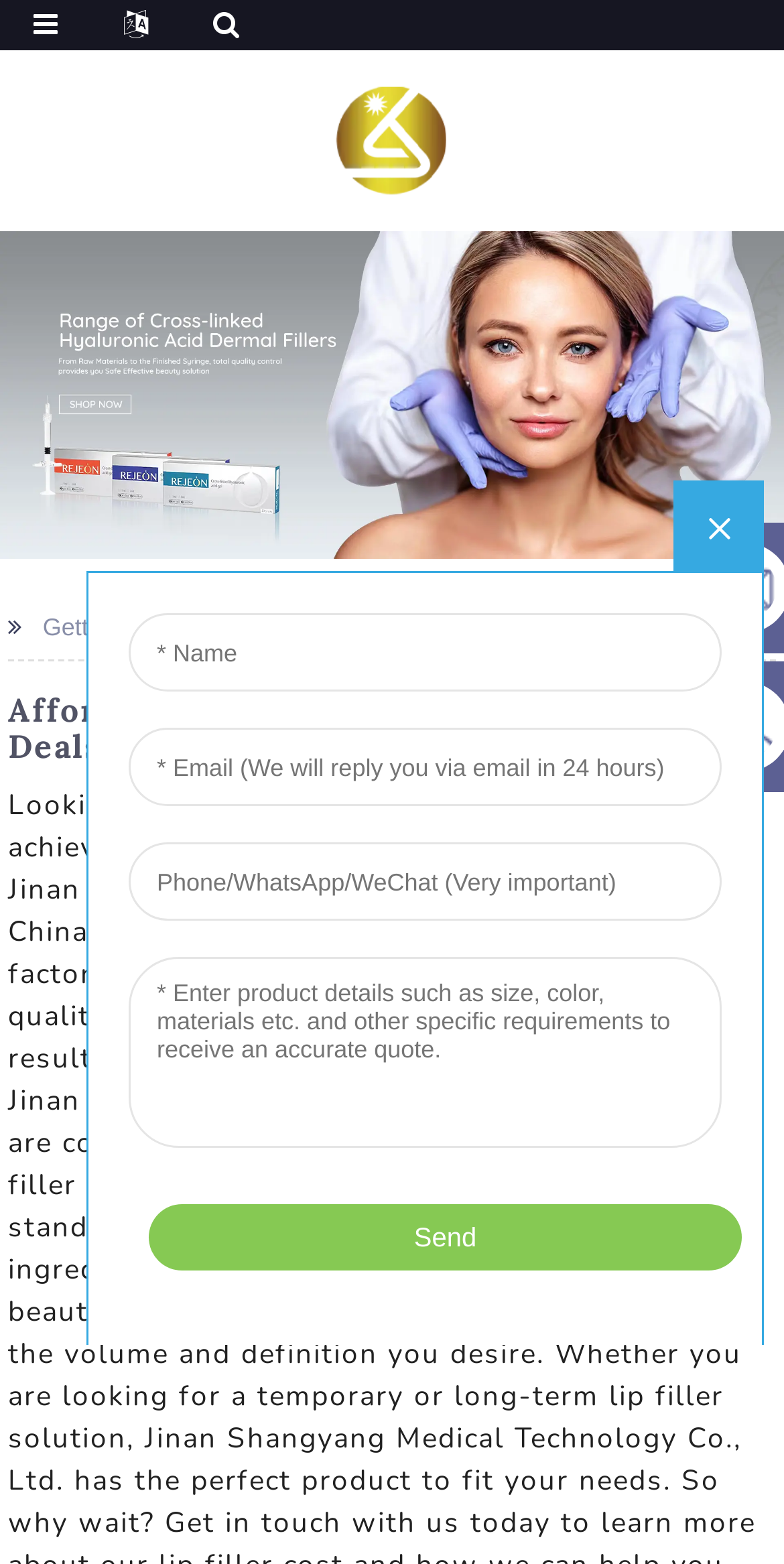Respond with a single word or phrase to the following question: What is the location of the manufacturer?

China